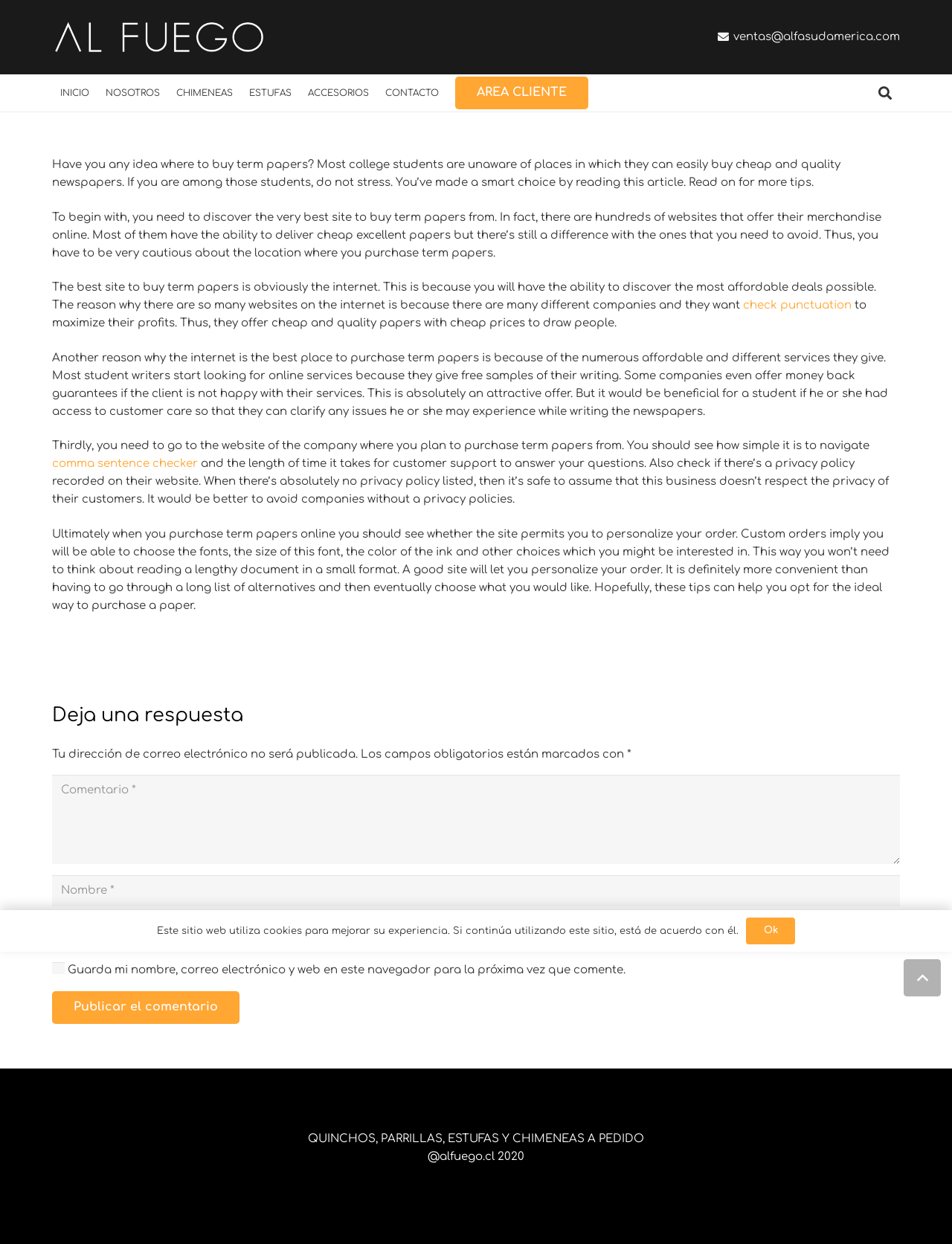Locate the bounding box coordinates of the element to click to perform the following action: 'Donate to the school'. The coordinates should be given as four float values between 0 and 1, in the form of [left, top, right, bottom].

None